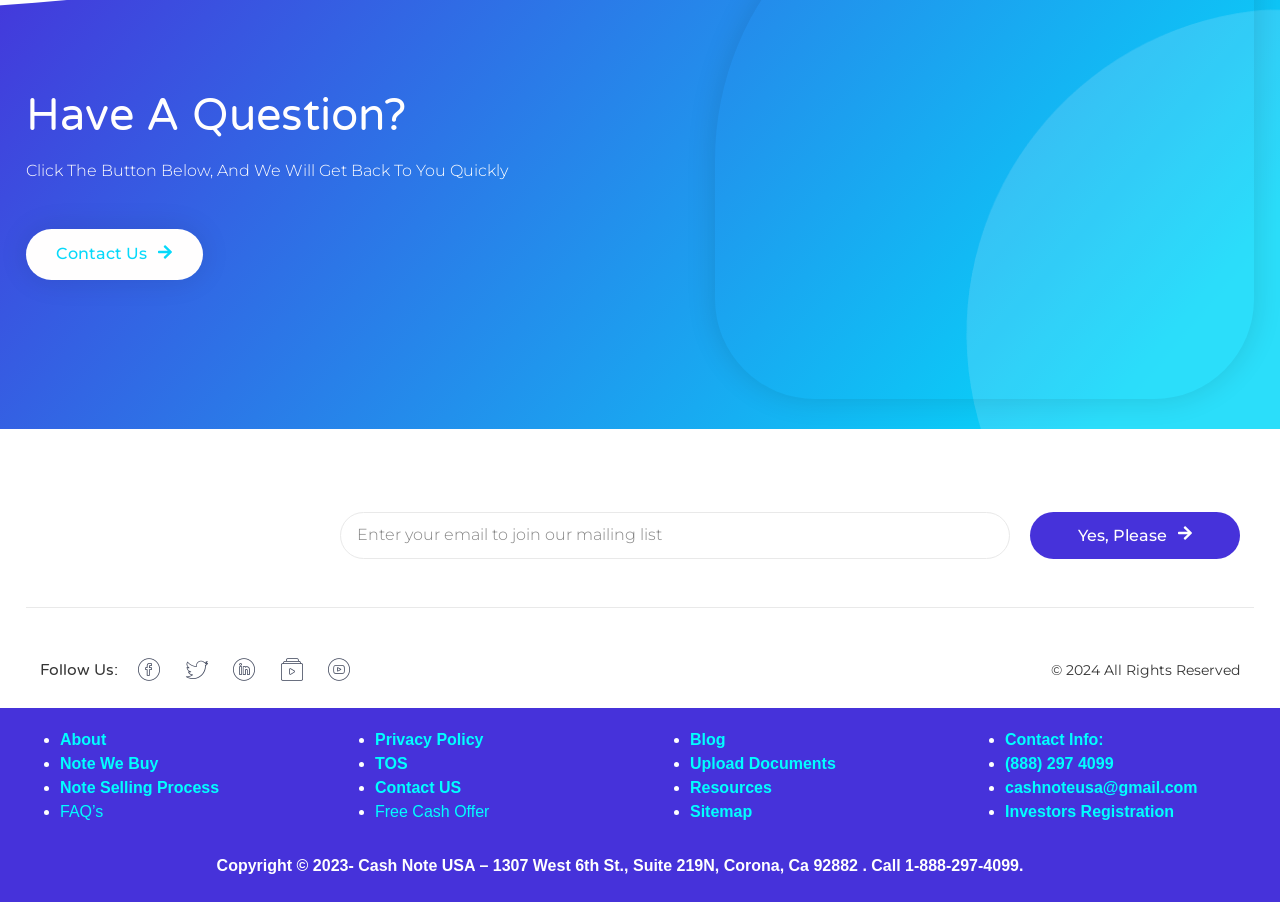Can you determine the bounding box coordinates of the area that needs to be clicked to fulfill the following instruction: "Follow the 'About' link"?

[0.047, 0.81, 0.083, 0.829]